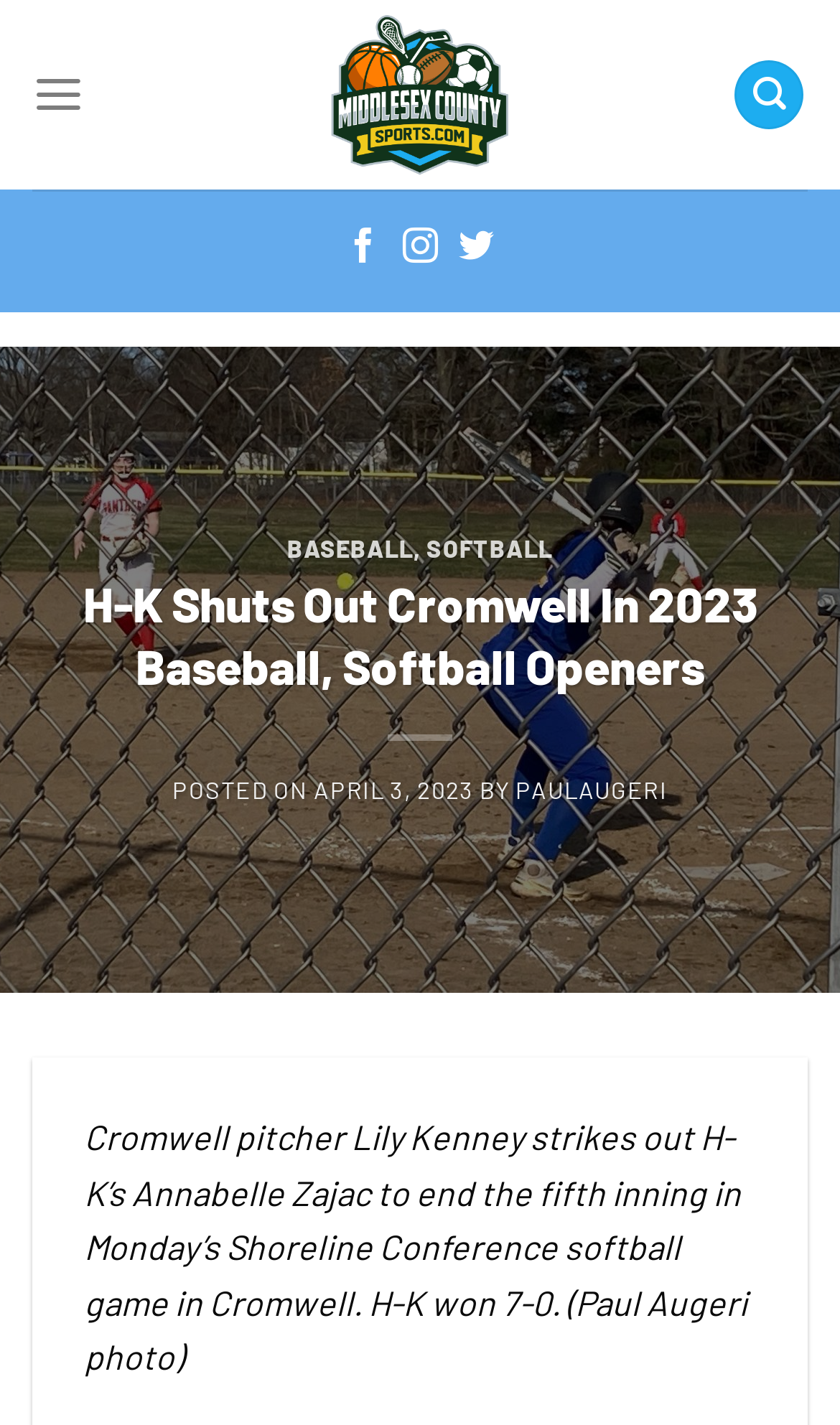What is the score of the softball game mentioned?
Please answer the question as detailed as possible.

I found the answer by looking at the text in the webpage, specifically the sentence 'H-K won 7-0.' which mentions the score of the softball game.